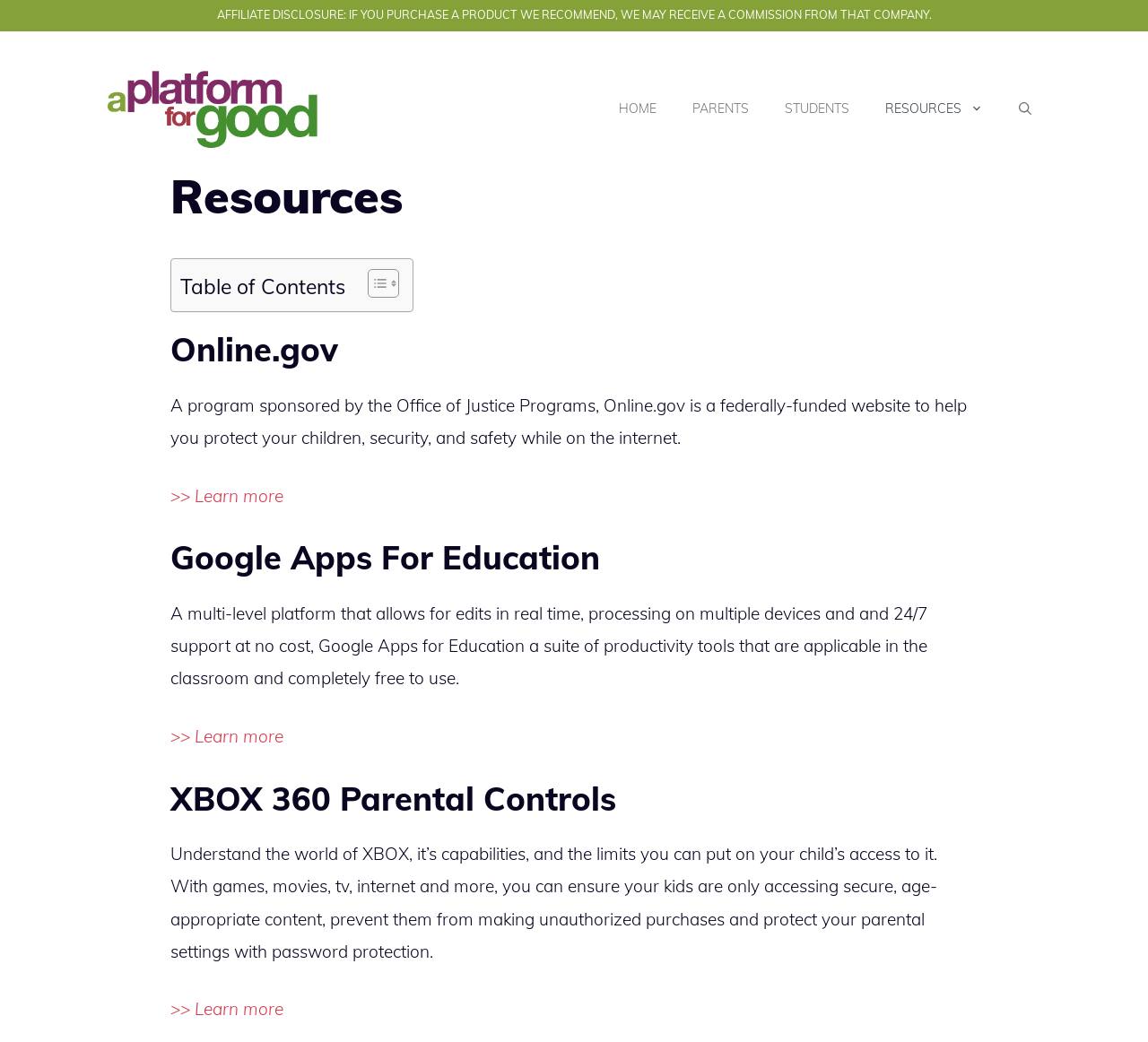What is the name of the platform for good?
Could you answer the question in a detailed manner, providing as much information as possible?

I found the answer by looking at the banner element with the text 'A Platform for Good – Making The World A Better Place' which is a link and also has an image with the same text.